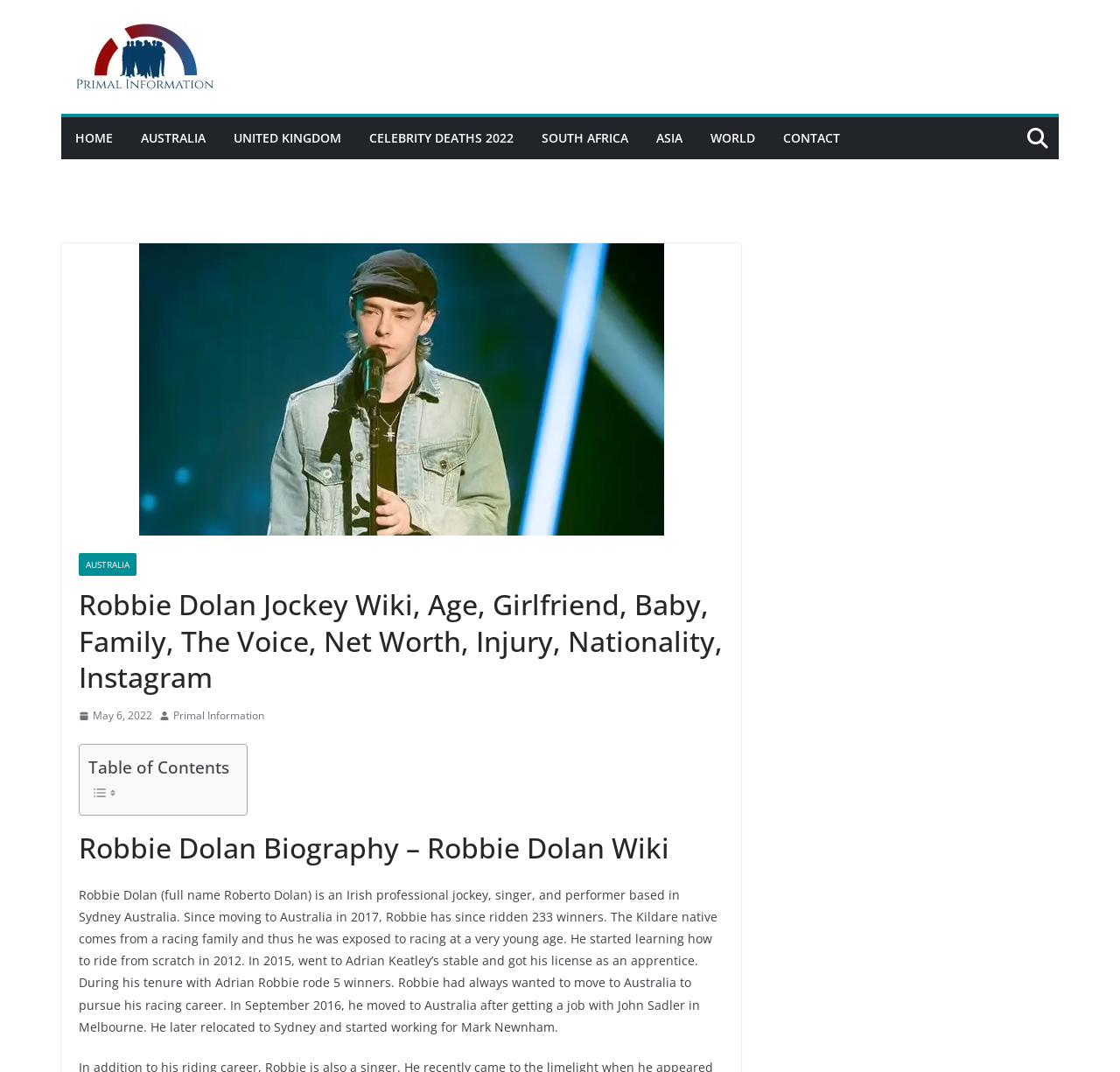Describe the entire webpage, focusing on both content and design.

The webpage is about Robbie Dolan, an Irish professional jockey and singer. At the top, there are several links to different sections, including "HOME", "AUSTRALIA", "UNITED KINGDOM", and others, which are aligned horizontally across the page. Below these links, there is a large image of Robbie Dolan, taking up a significant portion of the page.

To the right of the image, there is a header section with the title "Robbie Dolan Jockey Wiki, Age, Girlfriend, Baby, Family, The Voice, Net Worth, Injury, Nationality, Instagram". Below this header, there are several links and images, including a link to "May 6, 2022" with a small icon, and another image.

Further down the page, there is a table of contents section with the title "Table of Contents" and two small icons. Below this section, there is a heading "Robbie Dolan Biography – Robbie Dolan Wiki" followed by a lengthy paragraph of text that provides biographical information about Robbie Dolan, including his background, career, and achievements as a jockey and singer.